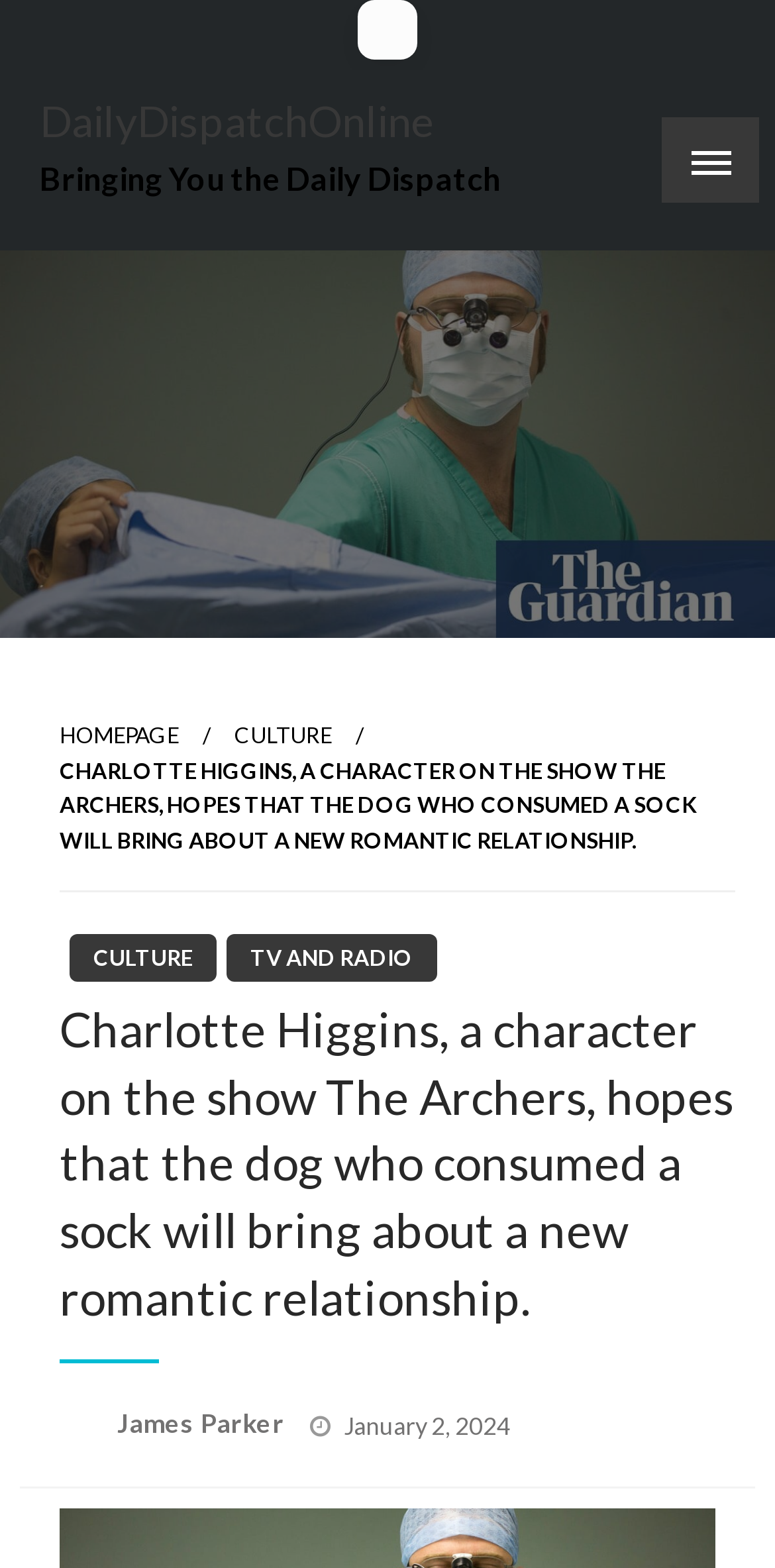Predict the bounding box coordinates for the UI element described as: "Culture". The coordinates should be four float numbers between 0 and 1, presented as [left, top, right, bottom].

[0.303, 0.46, 0.428, 0.477]